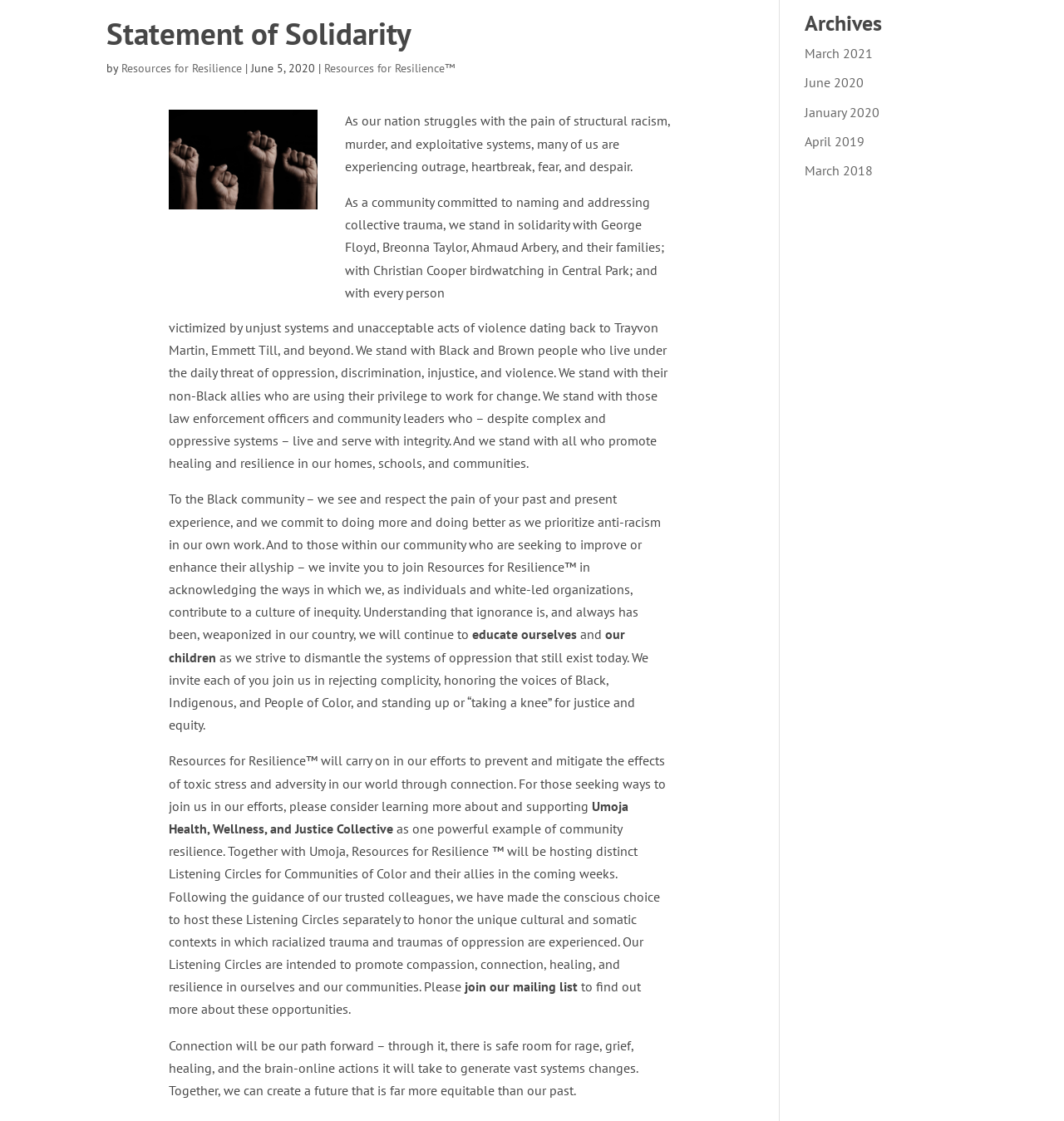Identify the bounding box coordinates for the UI element described as follows: "January 2020". Ensure the coordinates are four float numbers between 0 and 1, formatted as [left, top, right, bottom].

[0.756, 0.092, 0.827, 0.107]